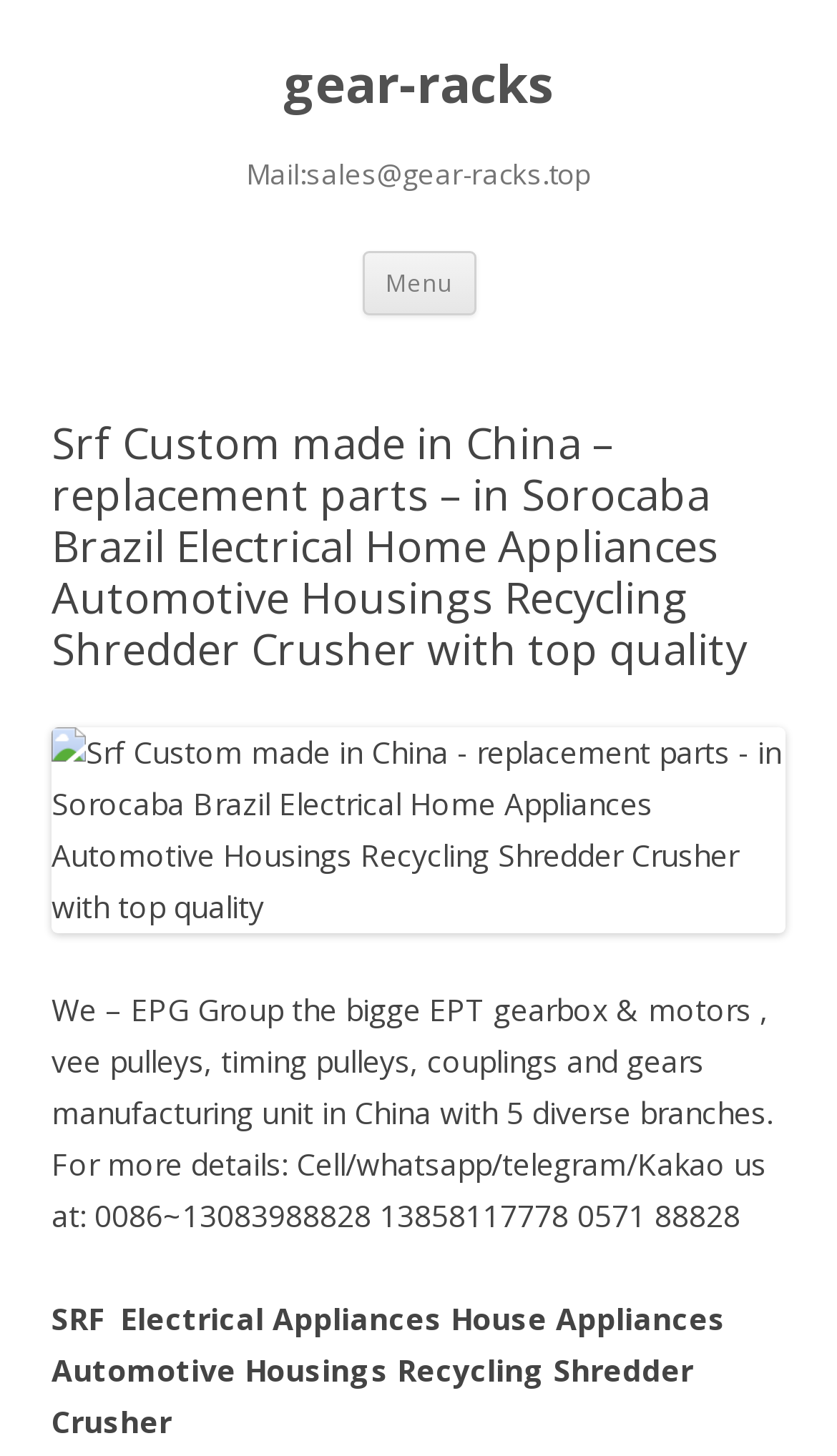Please answer the following question using a single word or phrase: 
What type of products does EPG Group manufacture?

Gearbox & motors, vee pulleys, timing pulleys, couplings and gears